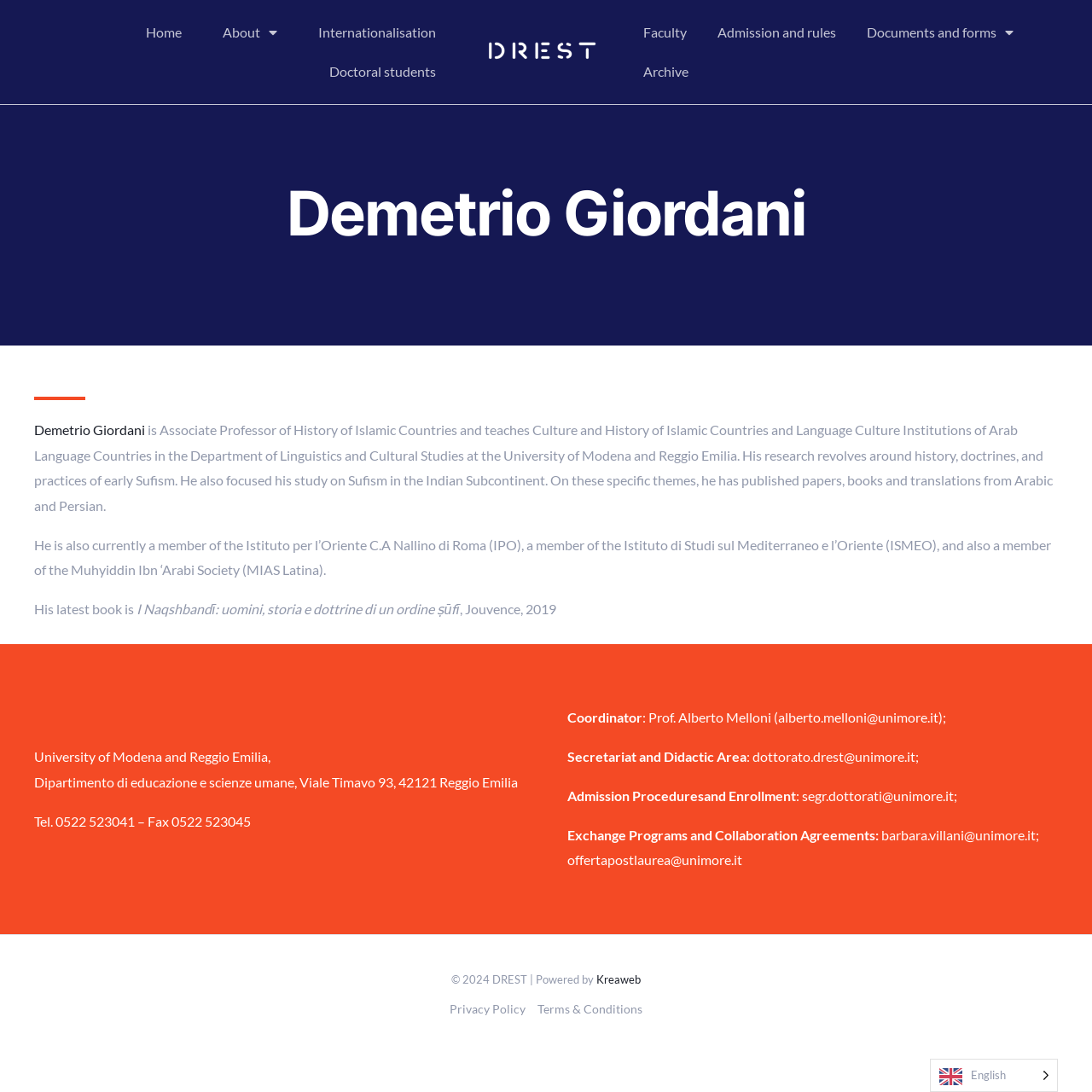What is the department where Demetrio Giordani teaches?
Using the image as a reference, answer with just one word or a short phrase.

Department of Linguistics and Cultural Studies